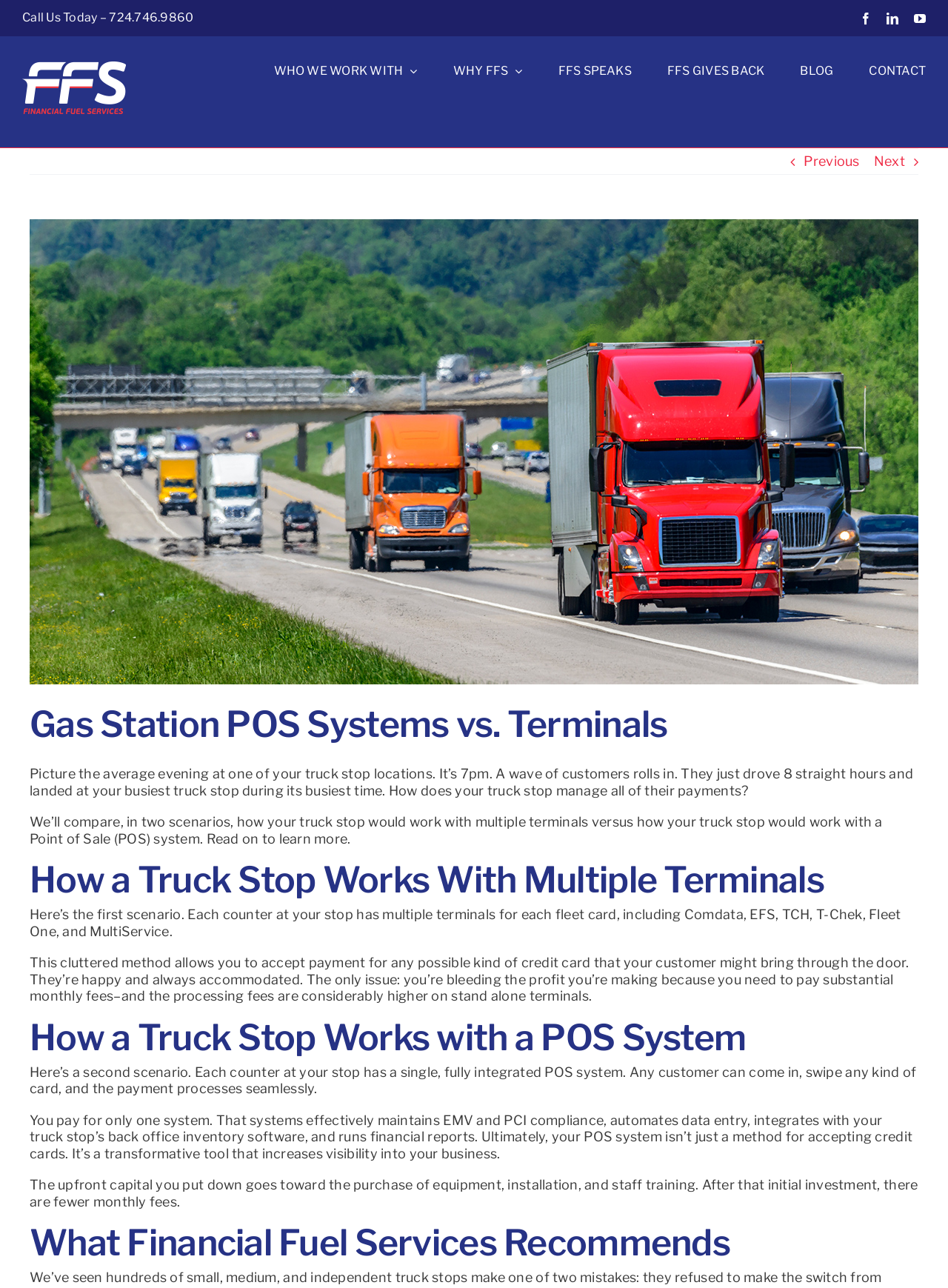Describe the webpage meticulously, covering all significant aspects.

The webpage is about Gas Station POS Systems vs. Terminals, with a focus on helping gas station owners make an informed decision. At the top, there is a navigation menu with links to different sections of the website, including "WHO WE WORK WITH", "WHY FFS", "FFS SPEAKS", "FFS GIVES BACK", "BLOG", and "CONTACT". 

On the top right corner, there are social media links to Facebook, LinkedIn, and YouTube. Below the navigation menu, there is a logo of Financial Fuel Services with a link to the homepage. 

The main content of the webpage is divided into sections, starting with a heading "Gas Station POS Systems vs. Terminals". There is a large image of trucks on a highway, with a link to view a larger image. 

The first section describes a scenario where a truck stop uses multiple terminals for different fleet cards, which allows customers to pay with any credit card but results in higher monthly fees and processing fees. 

The second section describes an alternative scenario where a truck stop uses a single, fully integrated POS system, which processes payments seamlessly and provides more benefits, including lower monthly fees and increased visibility into the business. 

Throughout the webpage, there are headings and paragraphs of text that explain the differences between using multiple terminals and a POS system. At the bottom of the page, there is a link to go back to the top.